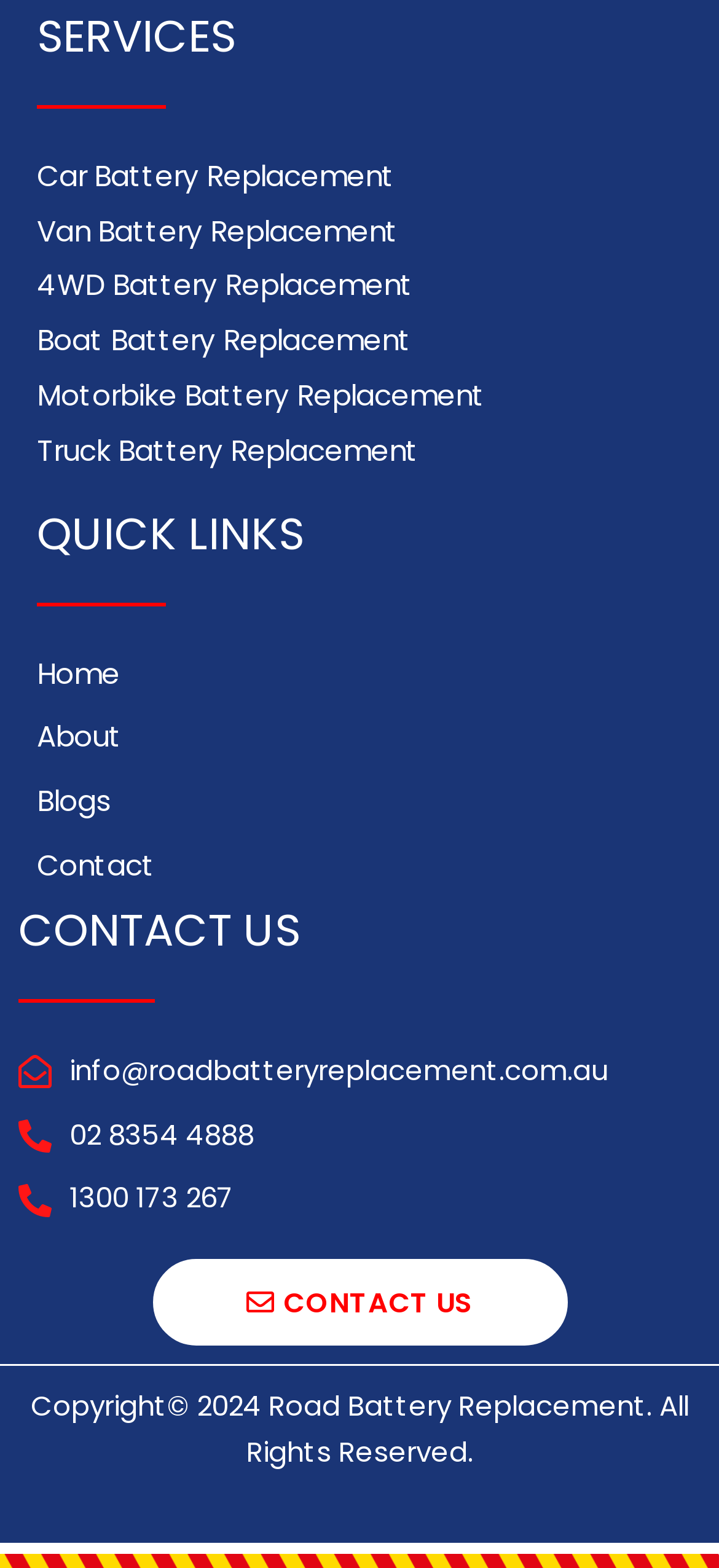What is the phone number for contact?
From the details in the image, provide a complete and detailed answer to the question.

I looked for the phone number under the 'CONTACT US' heading and found the link '02 8354 4888'. This is one of the phone numbers provided for contact.